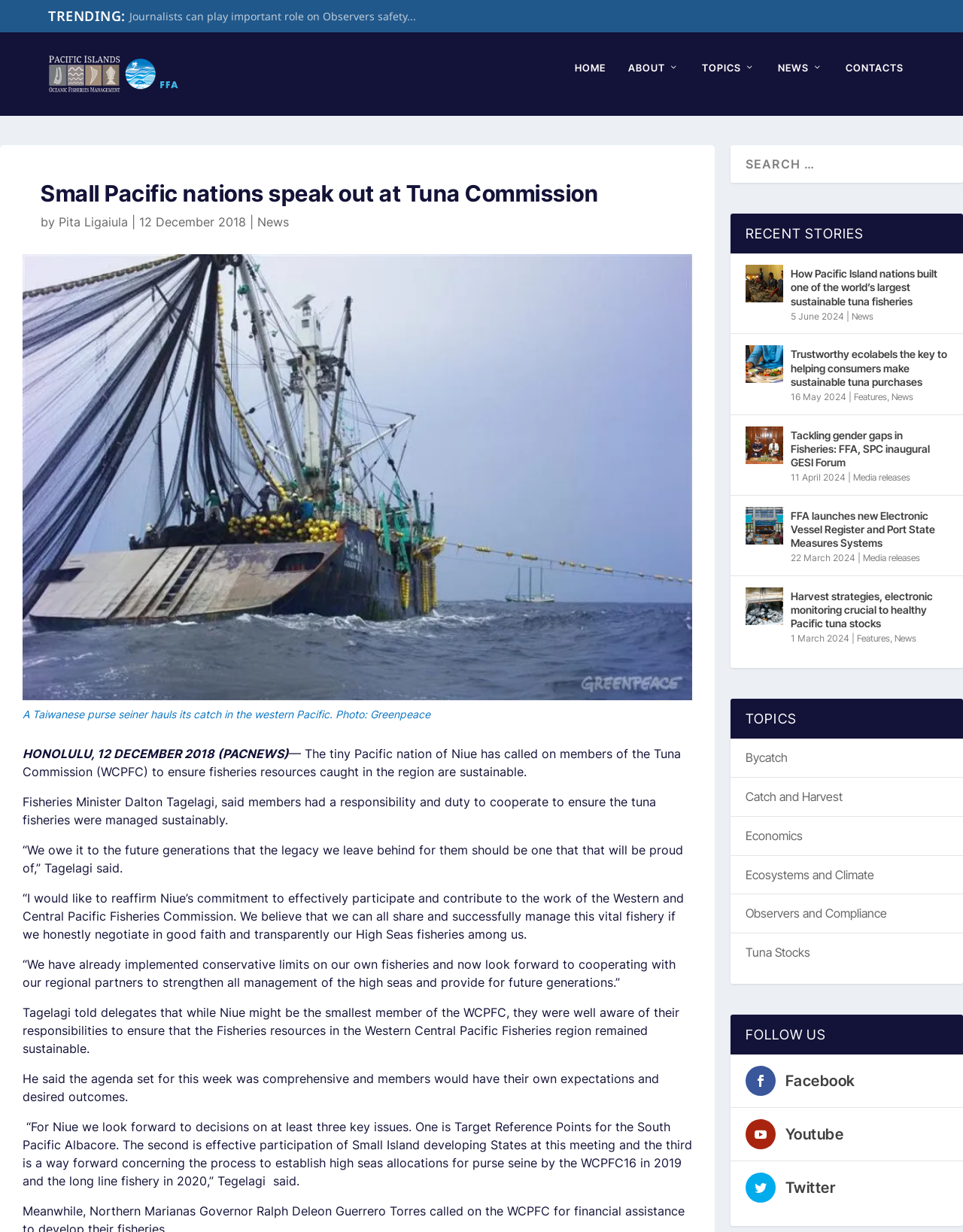How many recent stories are listed on the webpage?
Provide a thorough and detailed answer to the question.

The webpage lists four recent stories, which can be found under the heading 'RECENT STORIES'. These stories are 'How Pacific Island nations built one of the world’s largest sustainable tuna fisheries', 'Trustworthy ecolabels the key to helping consumers make sustainable tuna purchases', 'Tackling gender gaps in Fisheries: FFA, SPC inaugural GESI Forum', and 'FFA launches new Electronic Vessel Register and Port State Measures Systems'.